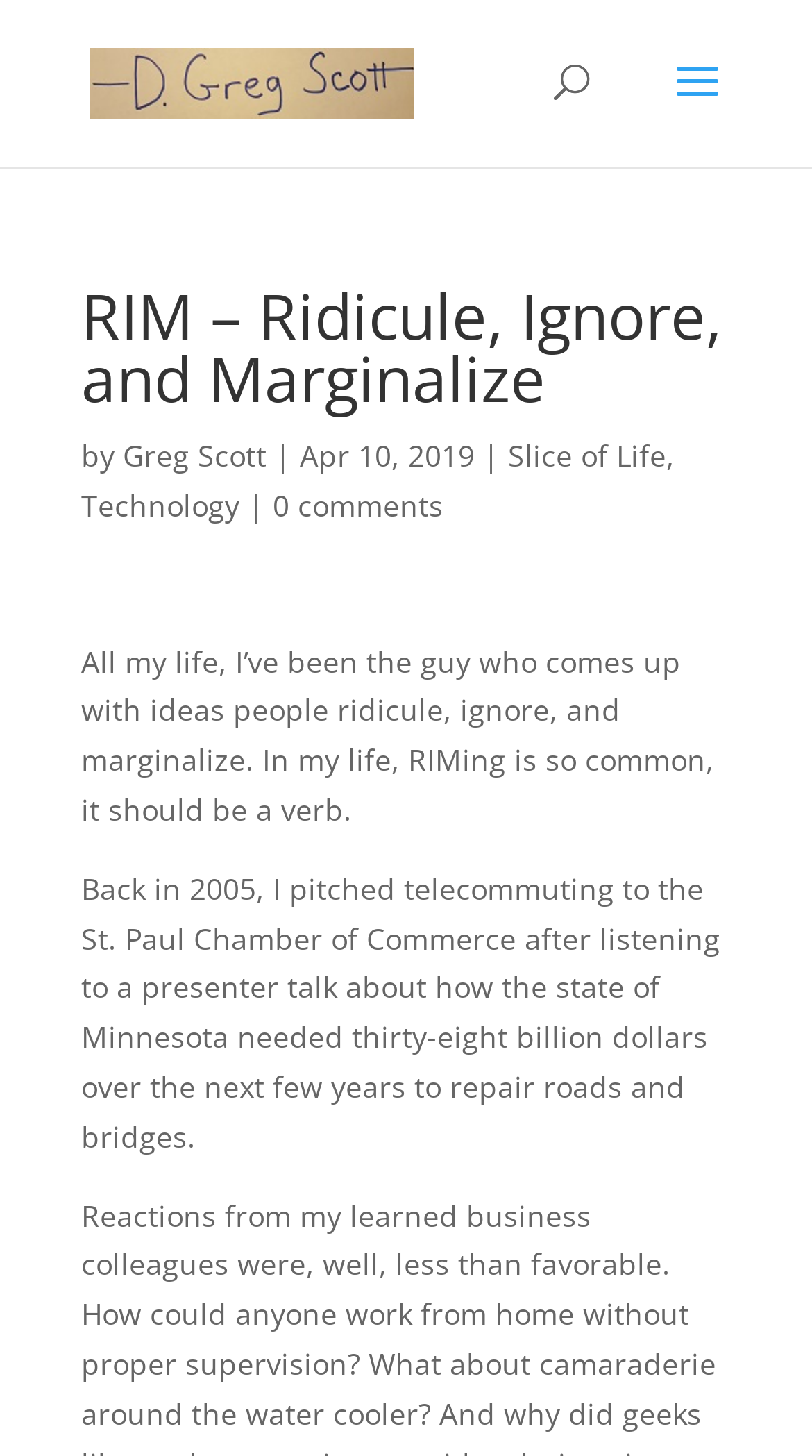Locate the bounding box of the UI element based on this description: "Slice of Life". Provide four float numbers between 0 and 1 as [left, top, right, bottom].

[0.626, 0.299, 0.821, 0.326]